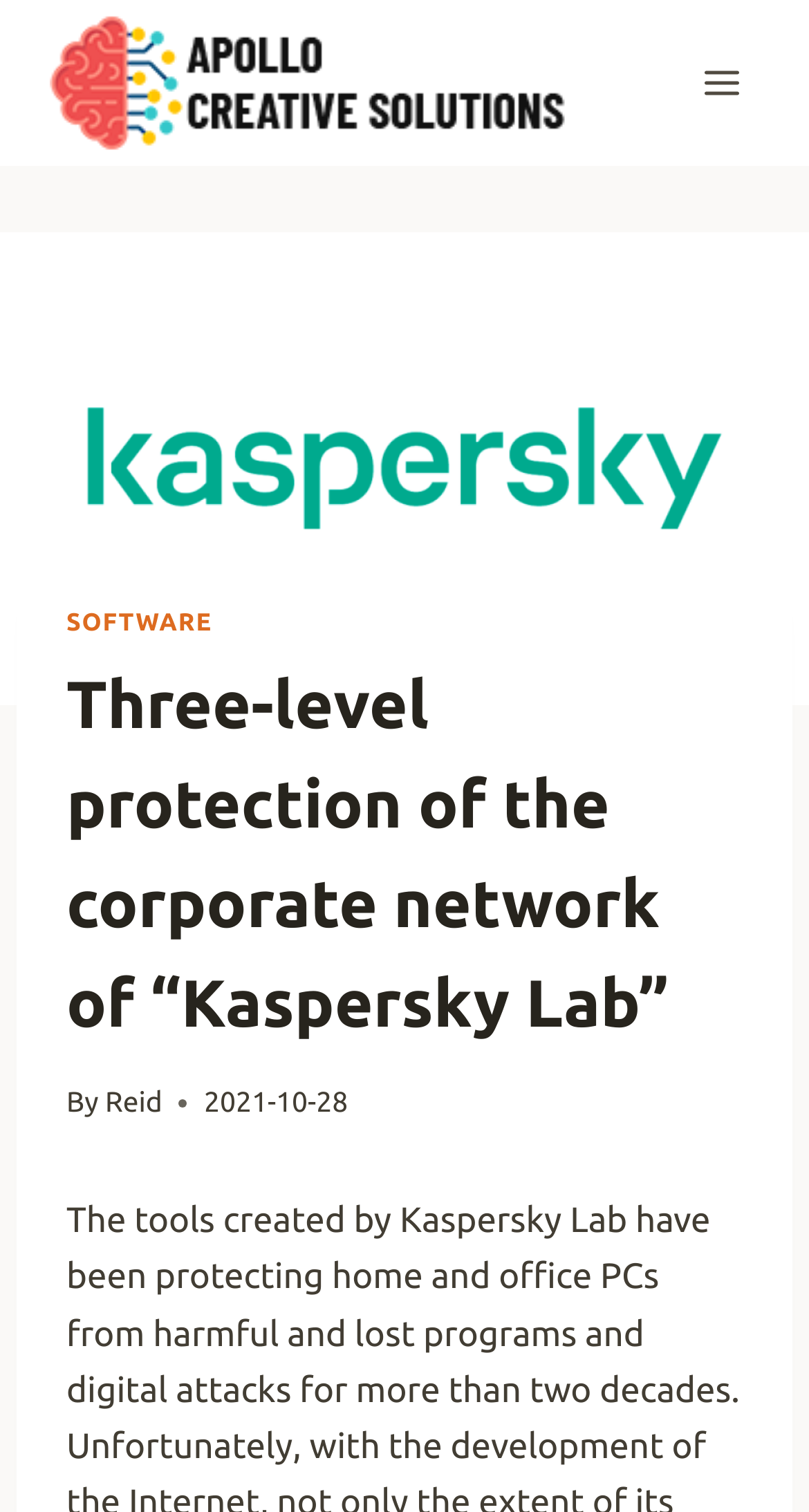Please provide a comprehensive response to the question based on the details in the image: What is the name of the company?

The name of the company can be found in the header of the webpage, which is 'Kaspersky Lab: corporate network's three-level protection'.